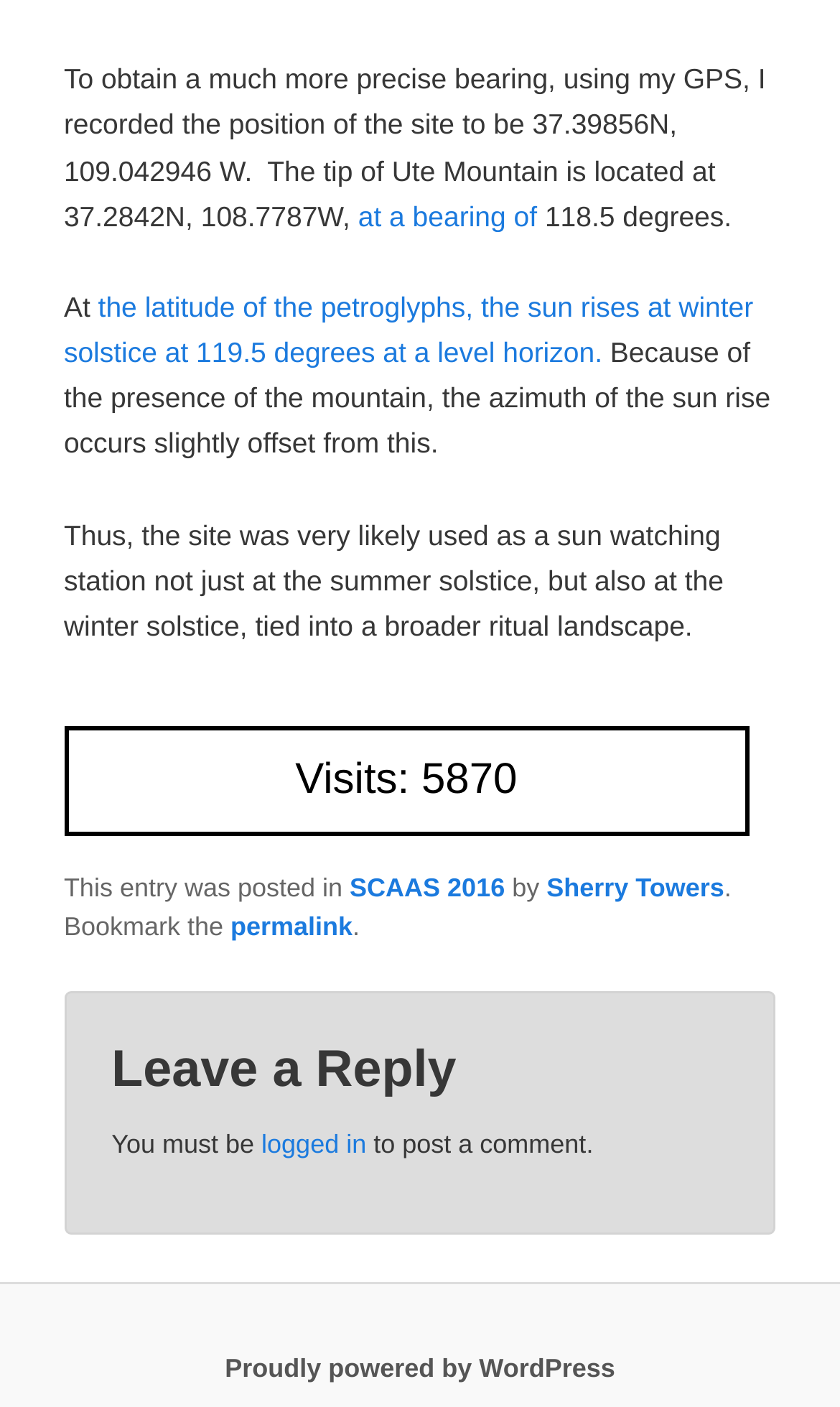Please reply to the following question using a single word or phrase: 
What is the name of the software powering this webpage?

WordPress